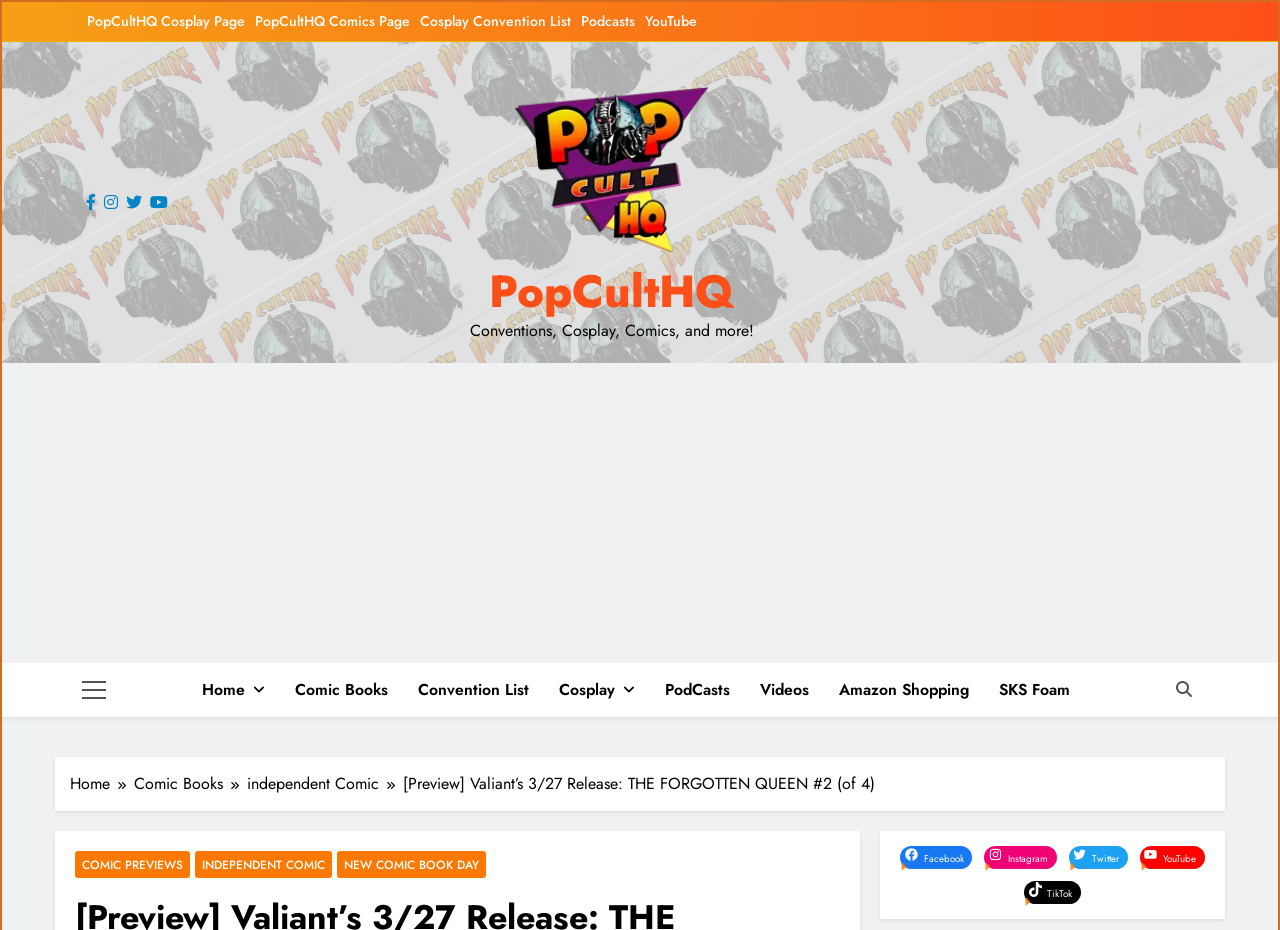Can you determine the bounding box coordinates of the area that needs to be clicked to fulfill the following instruction: "Leave a comment"?

None